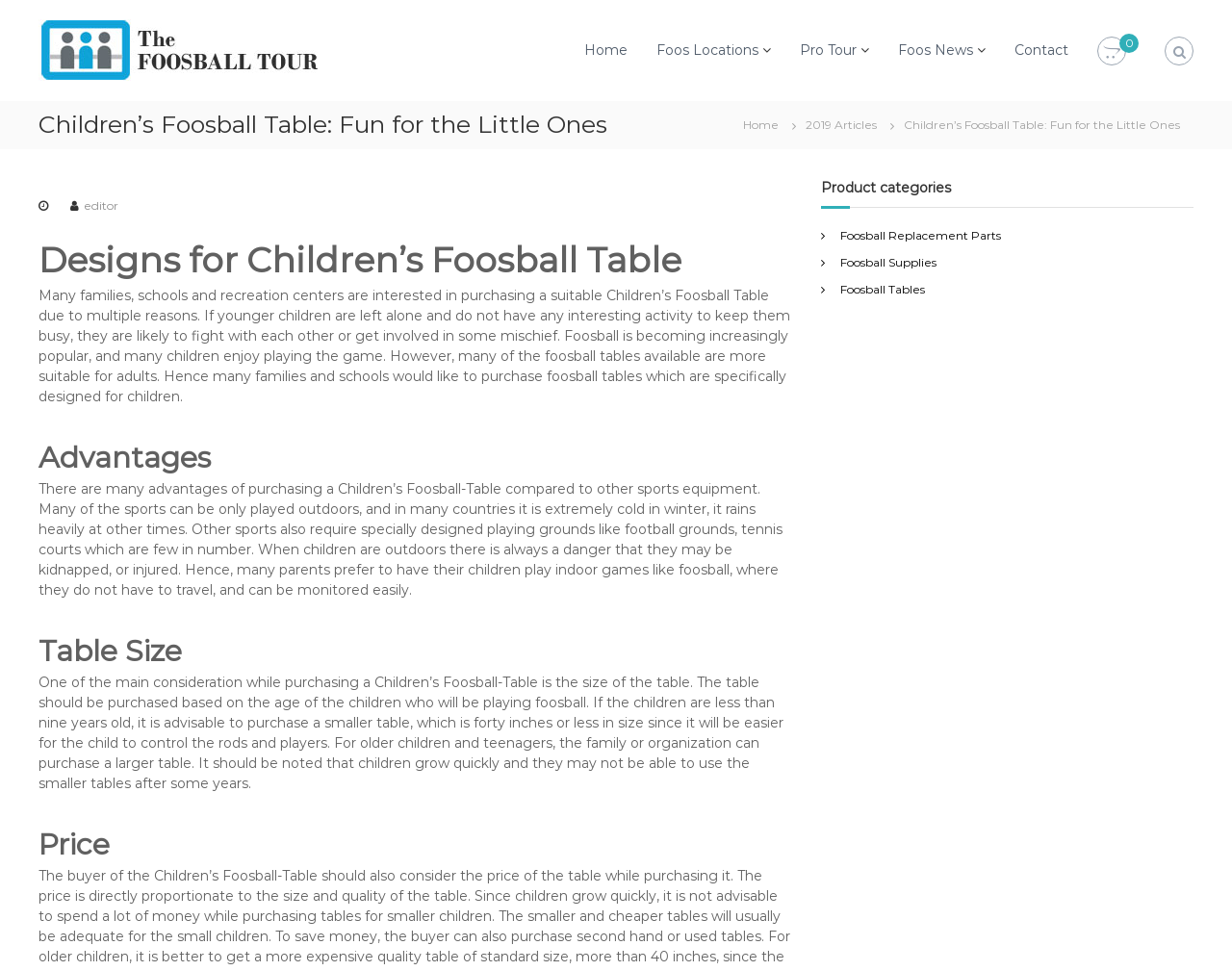Mark the bounding box of the element that matches the following description: "camera hanh trinh o to".

None